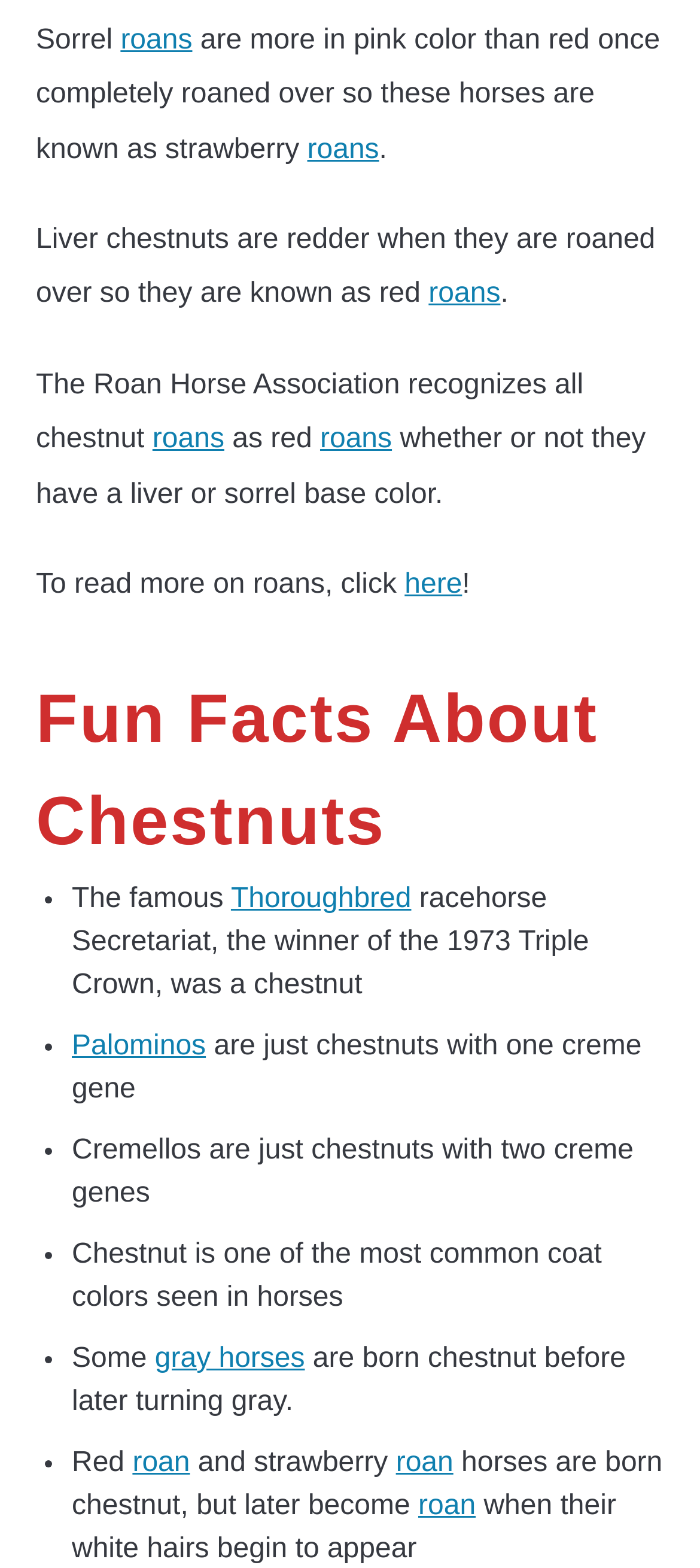Please identify the bounding box coordinates of the element on the webpage that should be clicked to follow this instruction: "Learn about Palominos". The bounding box coordinates should be given as four float numbers between 0 and 1, formatted as [left, top, right, bottom].

[0.103, 0.657, 0.294, 0.677]